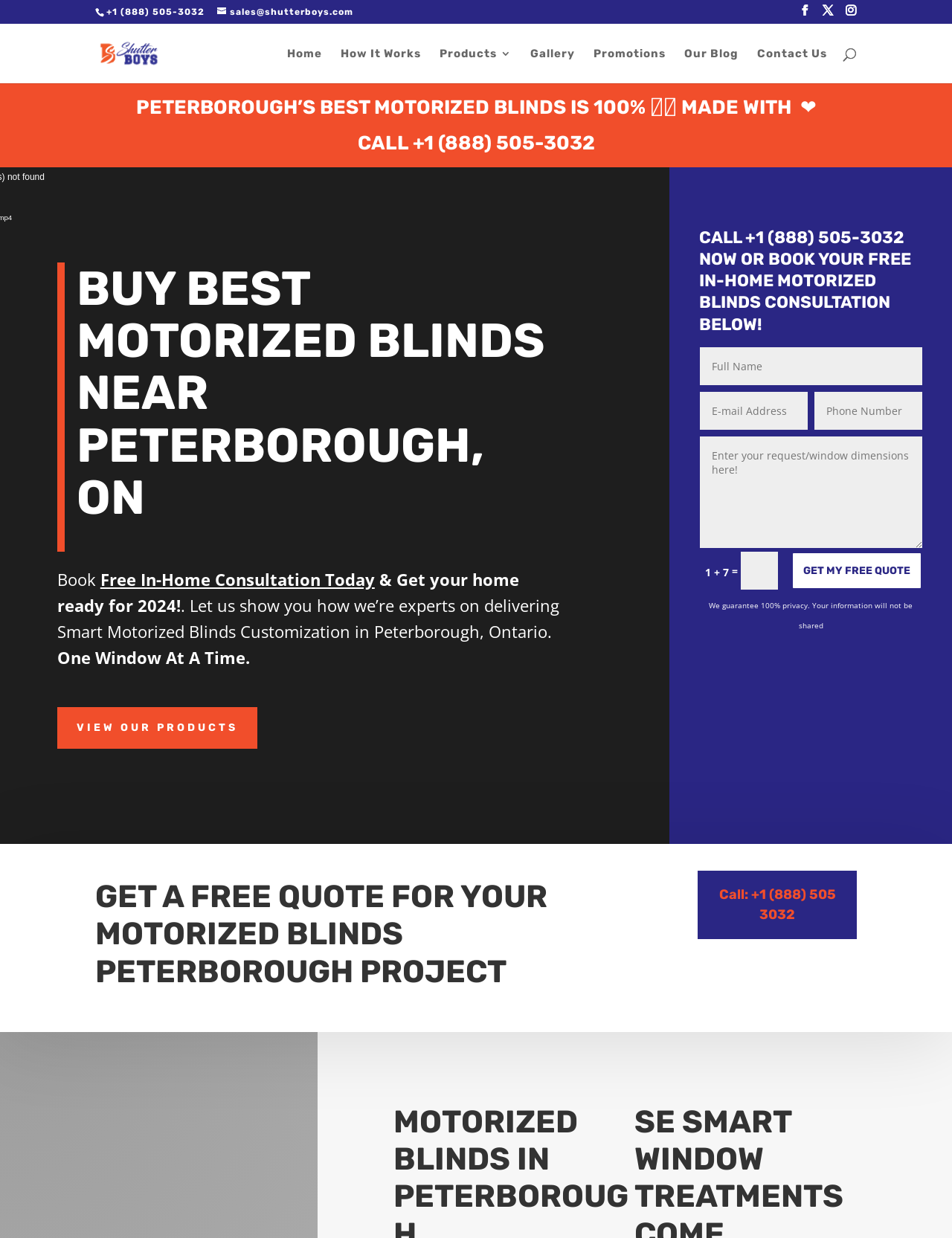Elaborate on the different components and information displayed on the webpage.

This webpage is about buying premium motorized blinds in Peterborough, Ontario. At the top, there is a phone number "+1 (888) 505-3032" and an email address "sales@shutterboys.com" for customers to contact. On the top-right corner, there are three social media links. Below them, there is a logo of "Shutter Boys" with a link to their main page.

The main navigation menu is located below the logo, with links to "Home", "How It Works", "Products 3", "Gallery", "Promotions", "Our Blog", and "Contact Us". A search bar is placed on the top-right side of the page, allowing users to search for specific content.

The main content of the page is divided into two sections. On the left side, there is a heading "PETERBOROUGH’S BEST MOTORIZED BLINDS IS 100% 🇨🇦 MADE WITH ❤️" followed by a call-to-action to book a free in-home consultation. Below it, there is a brief introduction to the company, stating that they are experts in delivering smart motorized blinds customization in Peterborough, Ontario.

On the right side, there is a heading "BUY BEST MOTORIZED BLINDS NEAR PETERBOROUGH, ON" with a call-to-action to view their products. Below it, there is a form to fill out to get a free quote, with several text boxes and a button to submit the request. There is also an alternative way to get a quote by filling out a different form.

At the bottom of the page, there is a heading "GET A FREE QUOTE FOR YOUR MOTORIZED BLINDS PETERBOROUGH PROJECT" with a call-to-action to call the phone number or fill out the form. A note is placed below, stating that the company guarantees 100% privacy and will not share customer information.